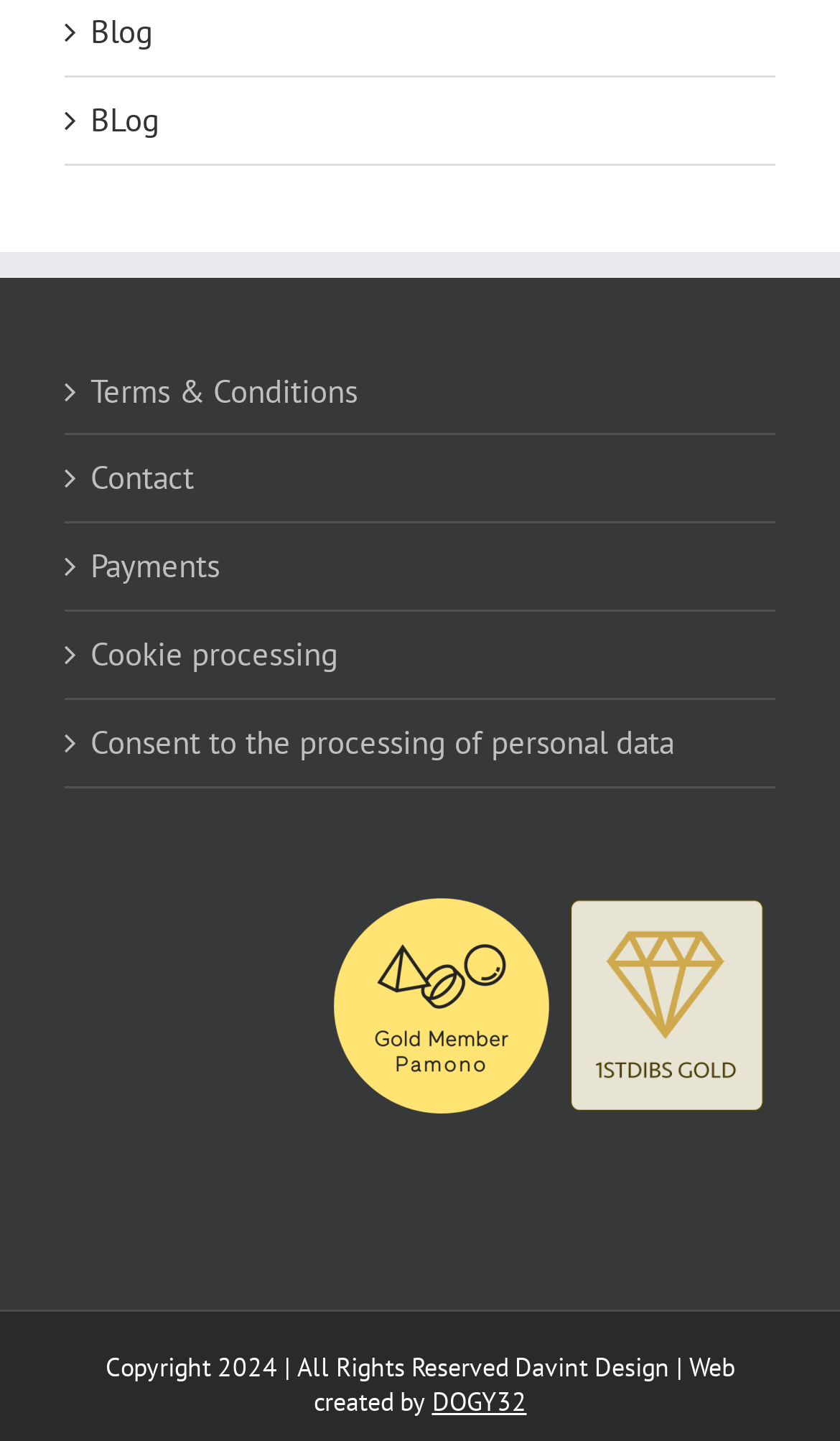What is the function of the table in the middle?
Please give a well-detailed answer to the question.

The table in the middle of the webpage appears to be displaying some kind of data, possibly related to the website's content or services, with two columns and one row. The presence of images within the table cells suggests that the data may be visually oriented.